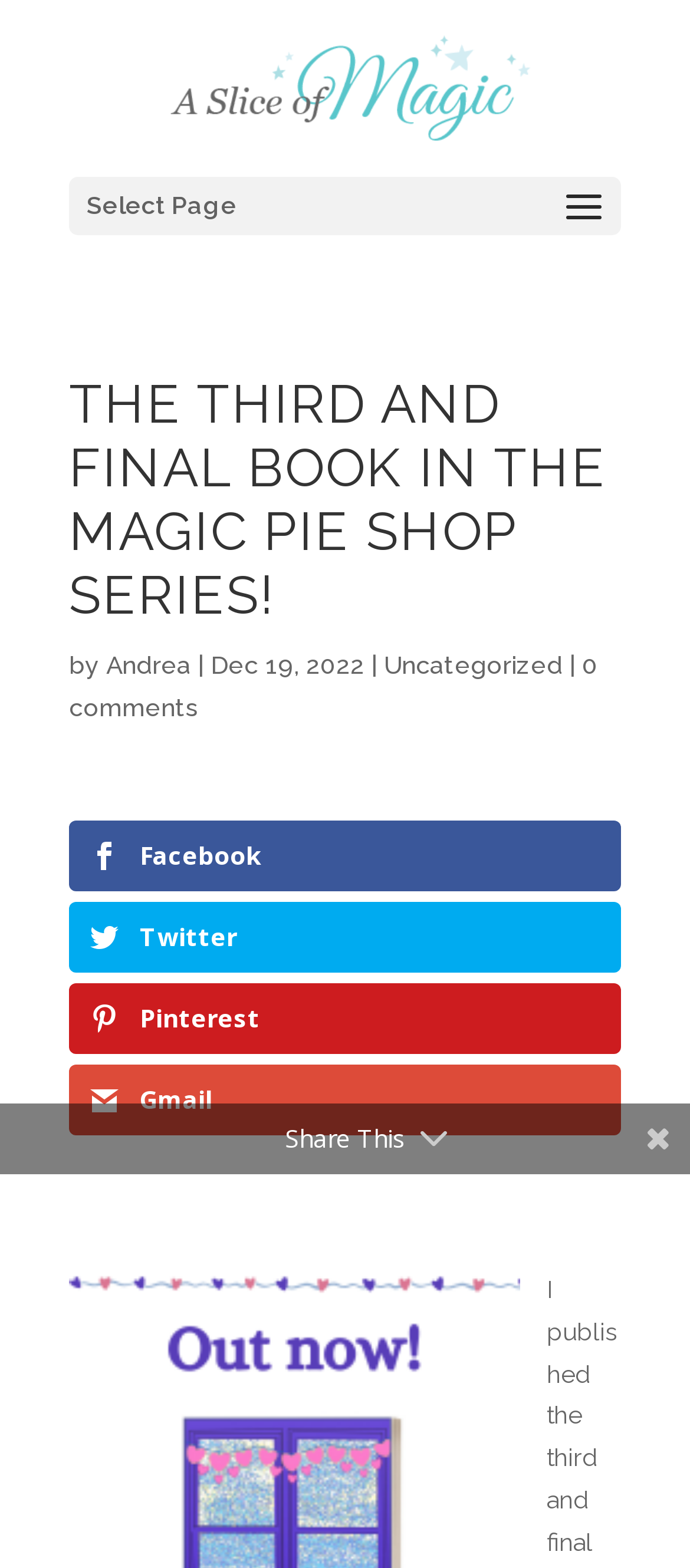Reply to the question with a brief word or phrase: What is the category of the book?

Uncategorized